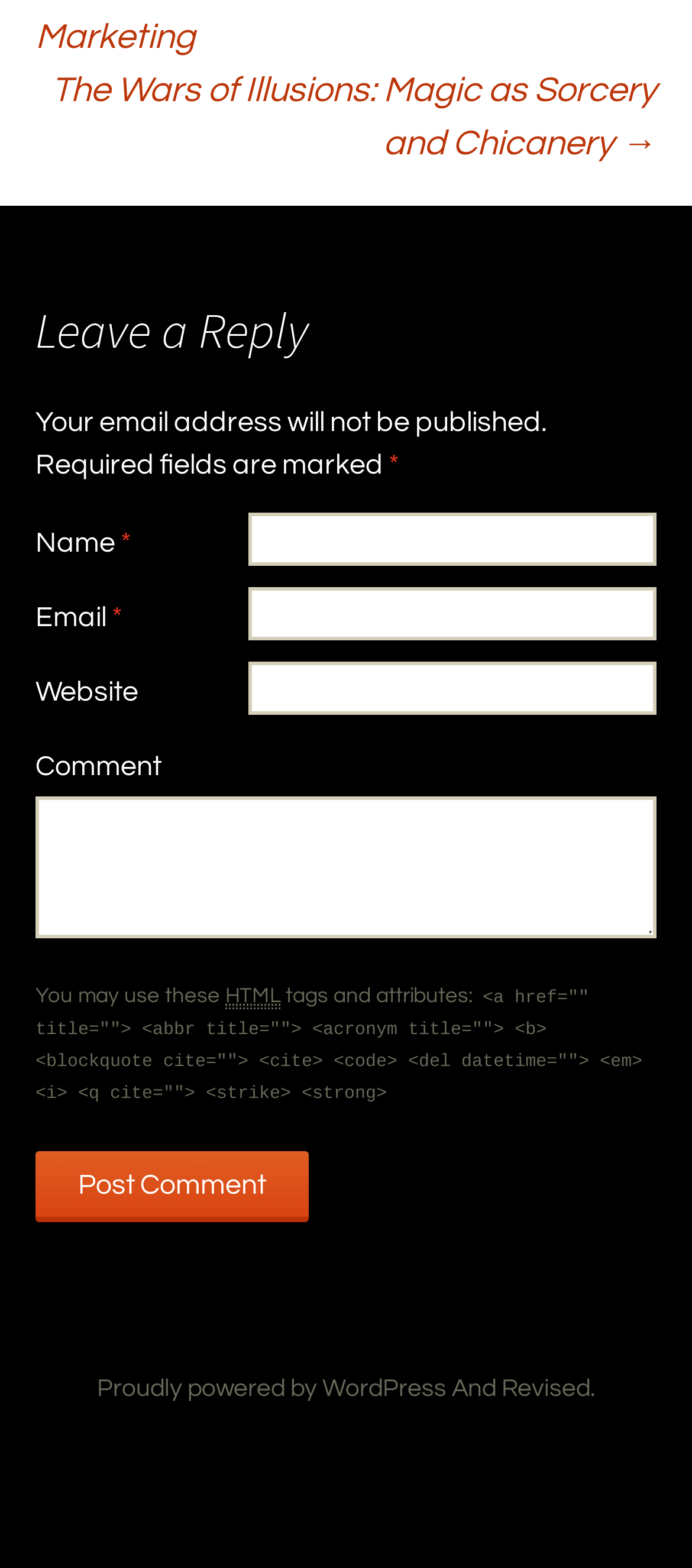Determine the bounding box coordinates in the format (top-left x, top-left y, bottom-right x, bottom-right y). Ensure all values are floating point numbers between 0 and 1. Identify the bounding box of the UI element described by: parent_node: Website name="url"

[0.359, 0.422, 0.949, 0.456]